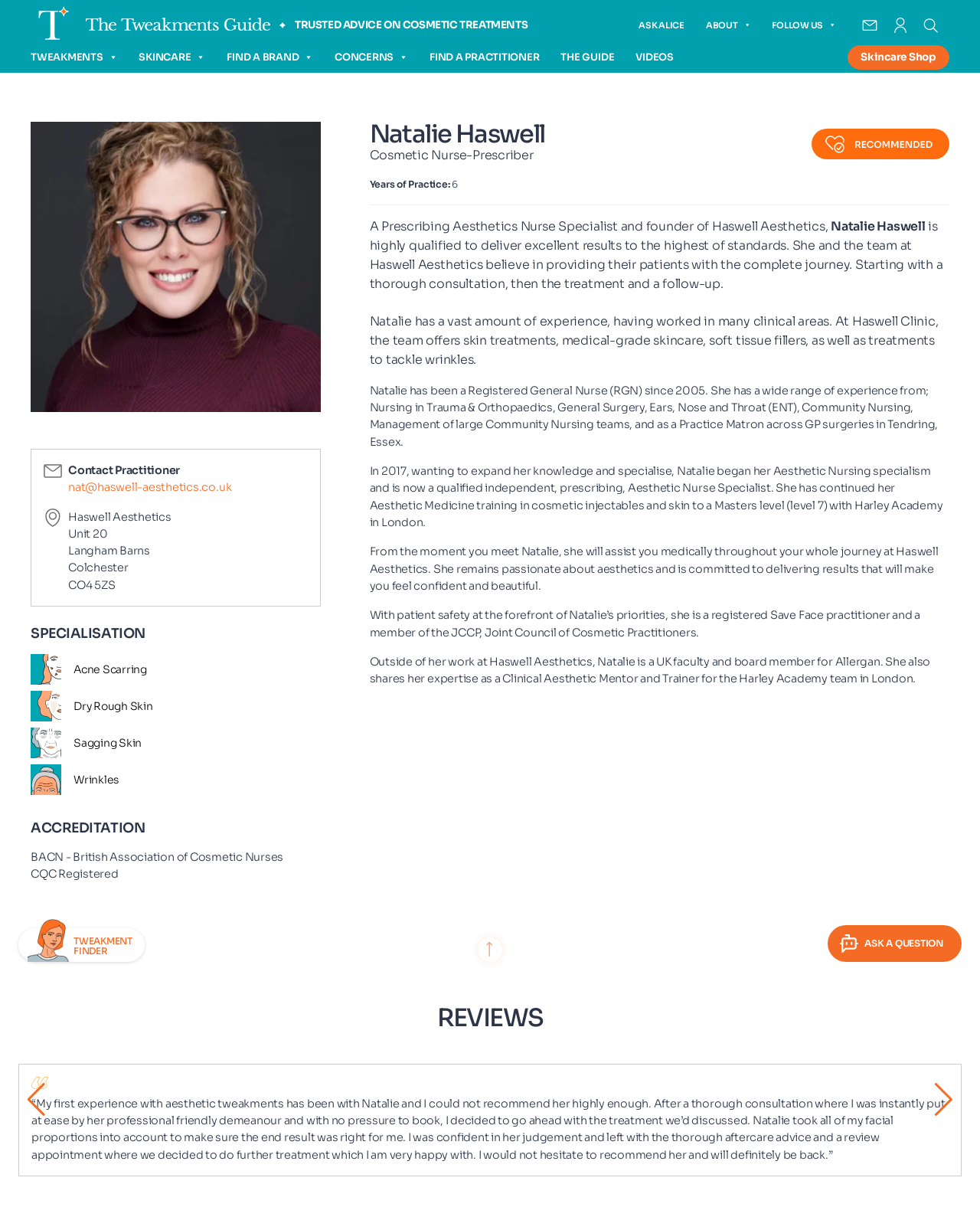Please provide a short answer using a single word or phrase for the question:
What is the location of Haswell Aesthetics?

Colchester, Essex